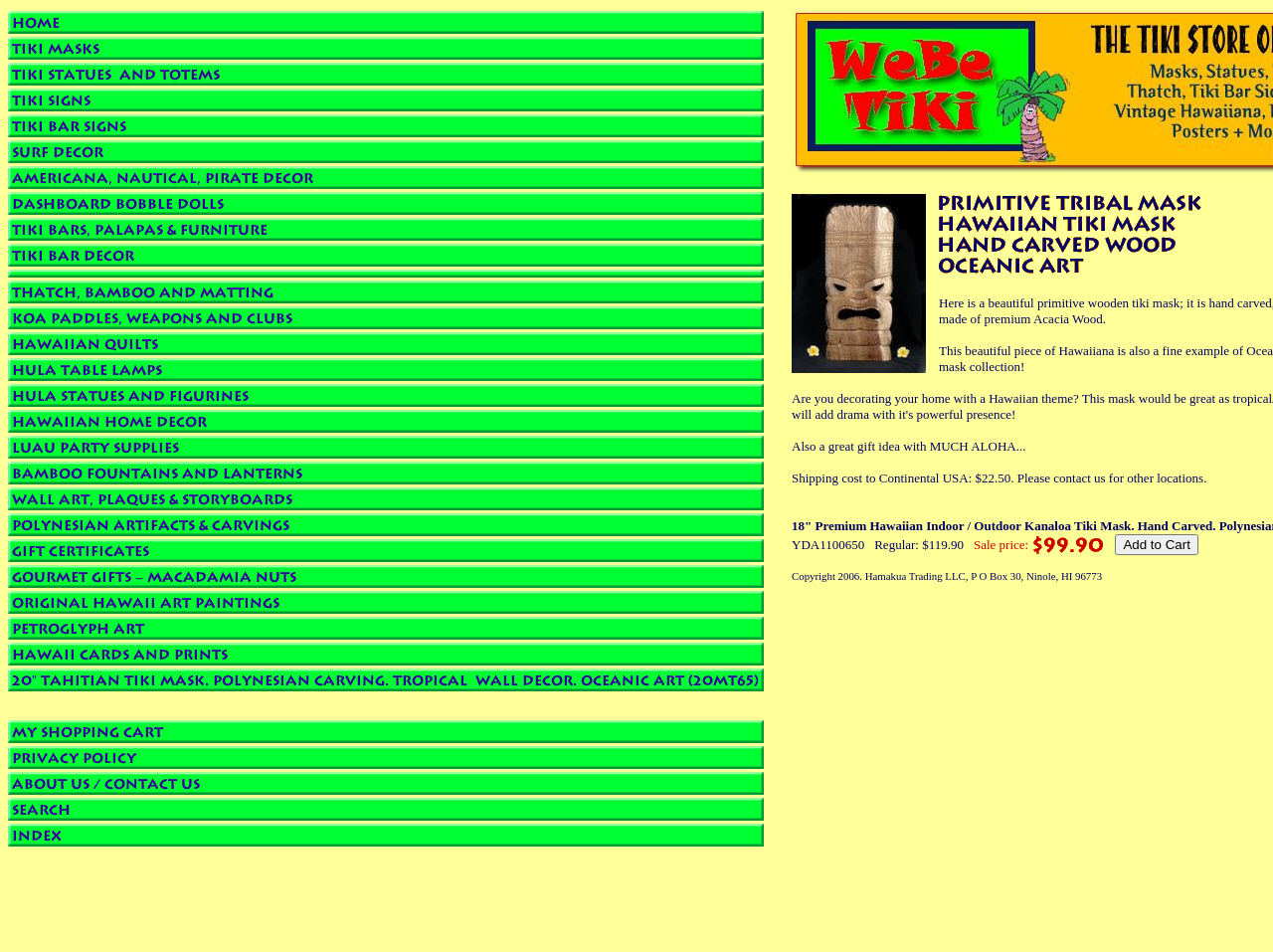Generate a thorough description of the webpage.

This webpage appears to be a product page for a Hawaiian Tiki mask. At the top, there is a large image of the product, taking up most of the width of the page. To the right of the image, there is a smaller image of a zoomed-in portion of the mask, with a "Click to enlarge" button below it. 

Below the main image, there are several lines of text describing the product, including a brief description, shipping information, and a product code. The product's regular and sale prices are displayed prominently, with the sale price being $99.90. 

To the right of the prices, there is an "Add to Cart" button. There are also several small icons scattered throughout the section, likely representing additional product information or features. Overall, the page is focused on showcasing the product and providing key details to potential customers.